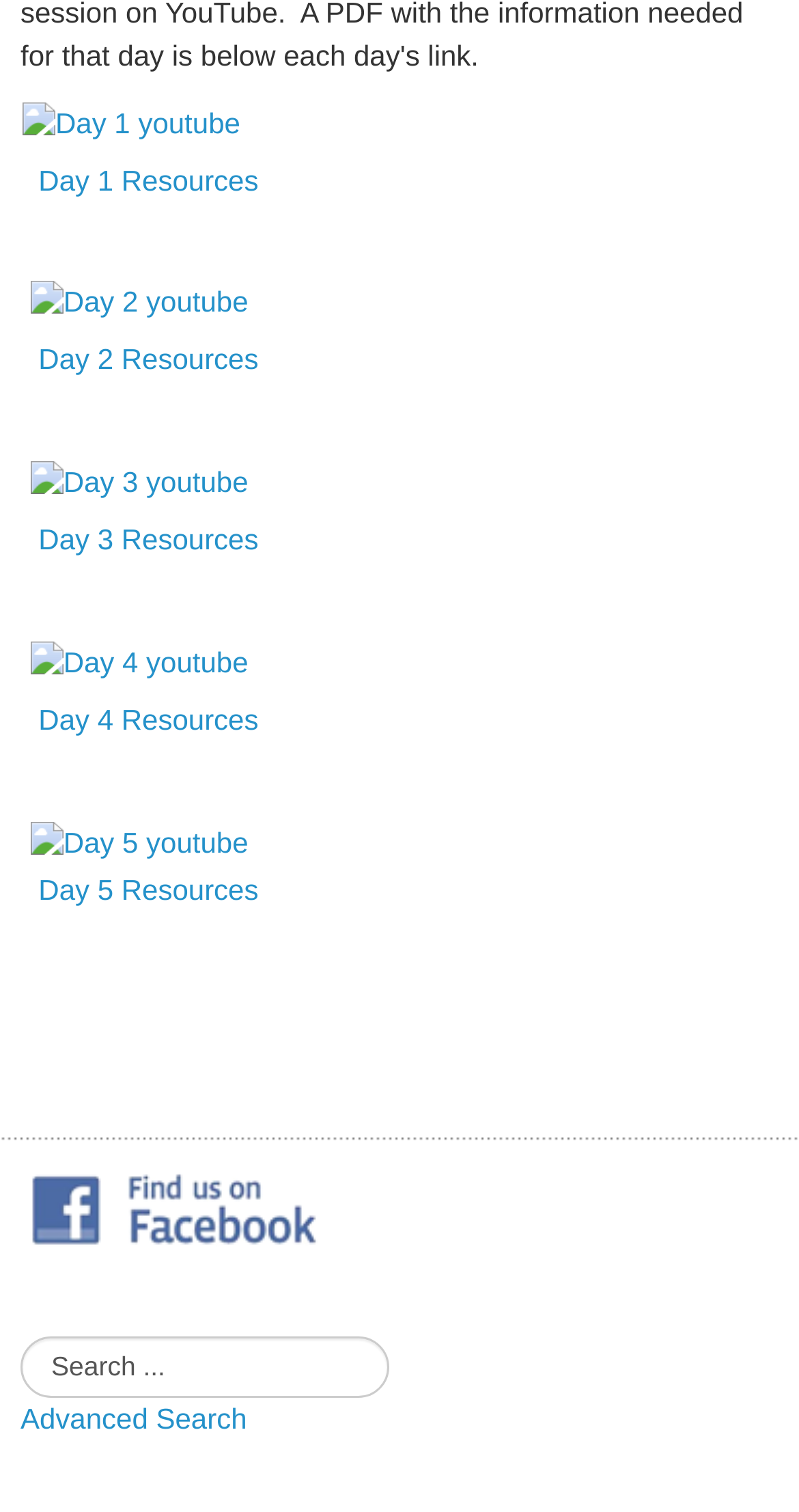Identify the bounding box coordinates of the element to click to follow this instruction: 'Click Advanced Search'. Ensure the coordinates are four float values between 0 and 1, provided as [left, top, right, bottom].

[0.026, 0.927, 0.309, 0.949]